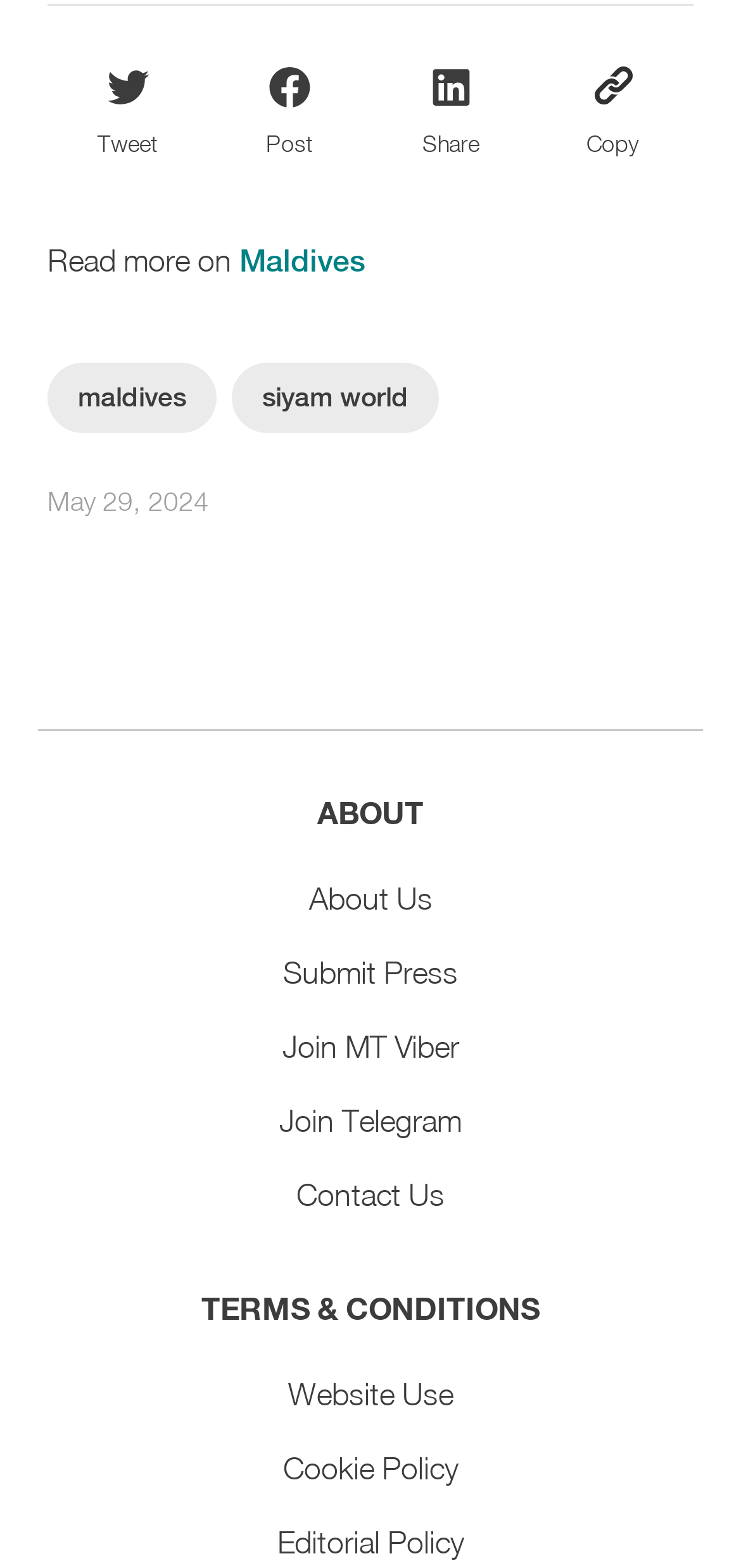Determine the bounding box coordinates for the HTML element mentioned in the following description: "Website Use". The coordinates should be a list of four floats ranging from 0 to 1, represented as [left, top, right, bottom].

[0.374, 0.874, 0.626, 0.903]